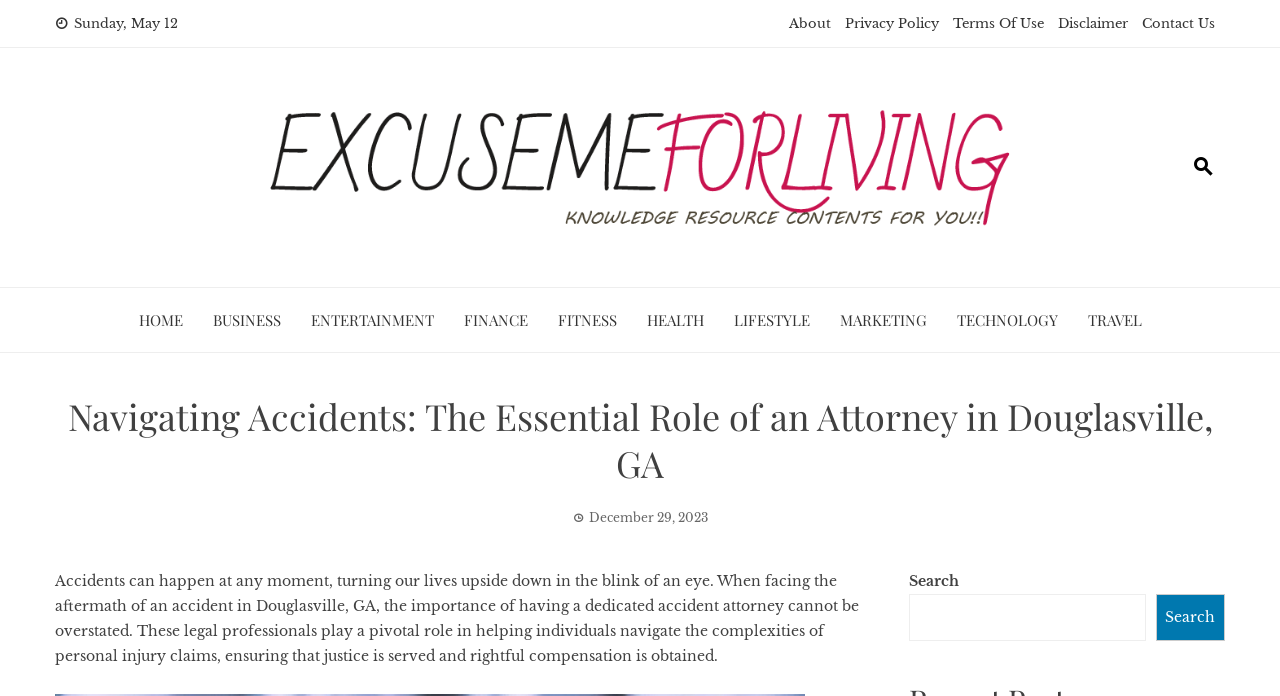Examine the image carefully and respond to the question with a detailed answer: 
What is the purpose of the search box?

I found a search box element that is located at the bottom right corner of the webpage. The search box has a label 'Search' and a button with the same label. The purpose of this search box is to allow users to search for content within the website.